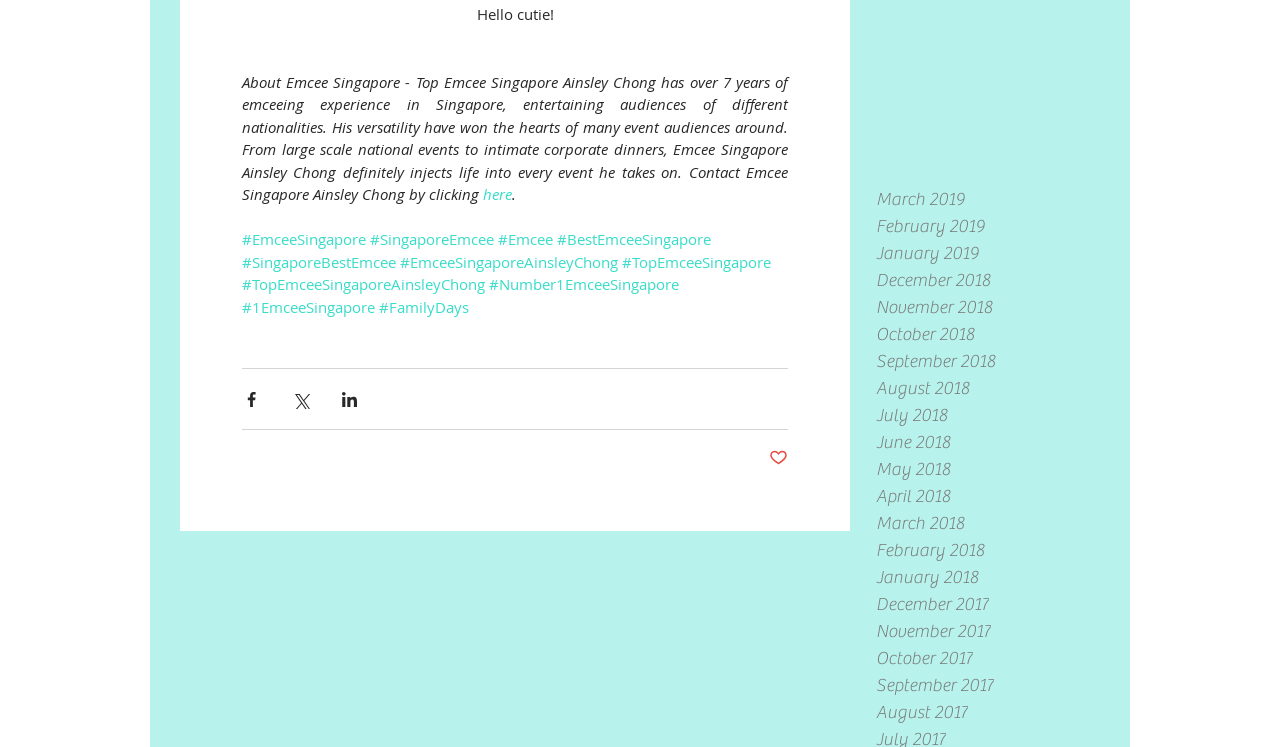What is the profession of Ainsley Chong?
Look at the screenshot and give a one-word or phrase answer.

Emcee